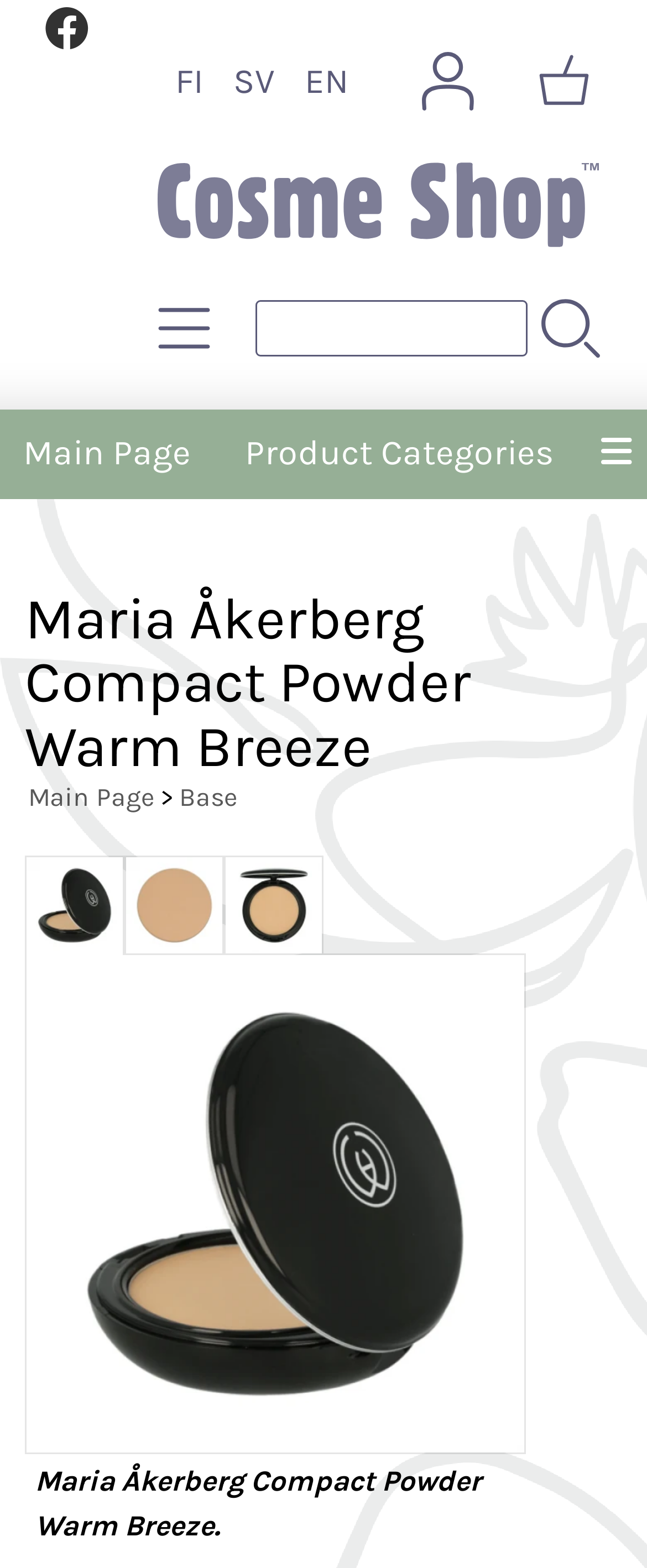Predict the bounding box coordinates of the area that should be clicked to accomplish the following instruction: "Search for products". The bounding box coordinates should consist of four float numbers between 0 and 1, i.e., [left, top, right, bottom].

[0.396, 0.192, 0.816, 0.228]